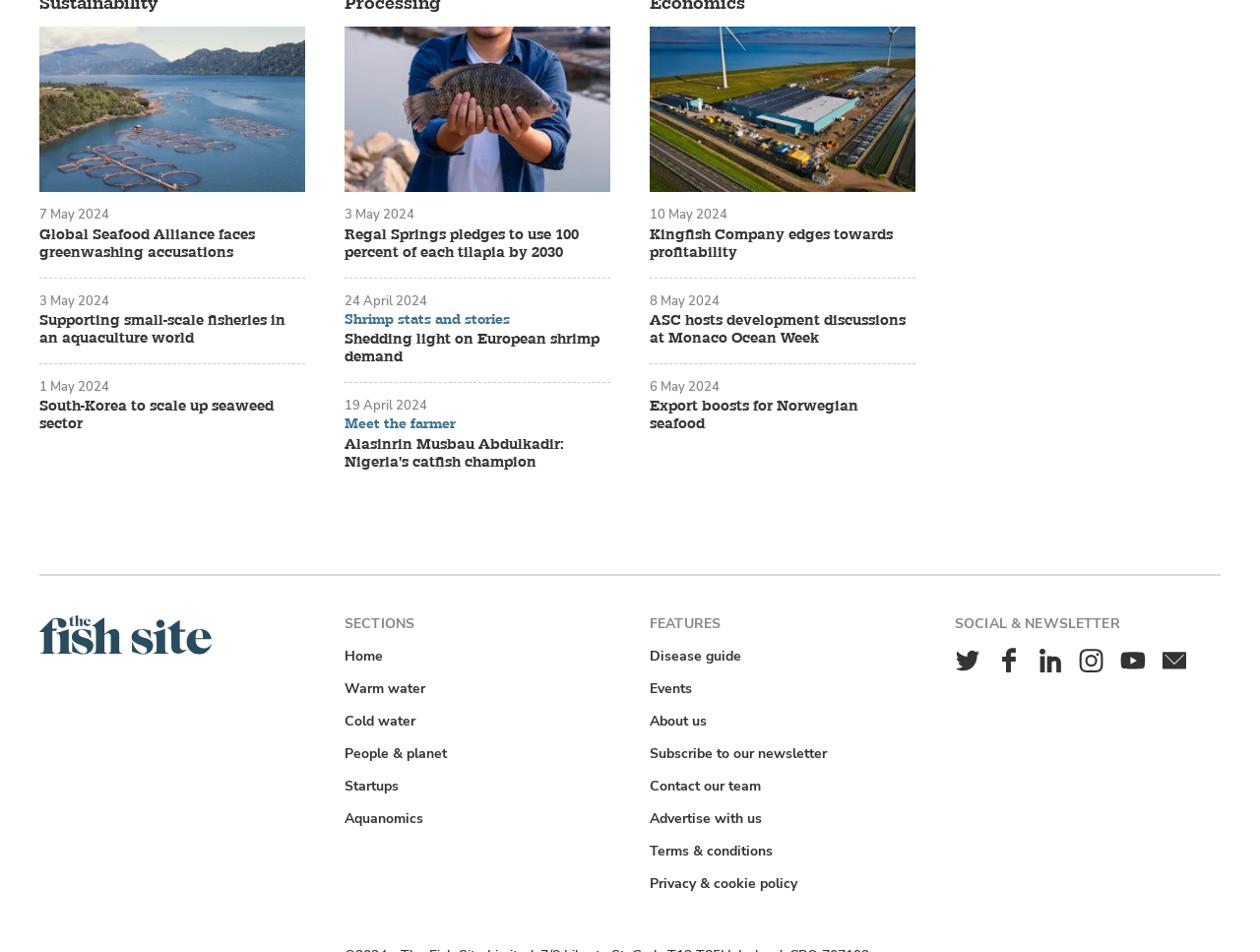Please identify the bounding box coordinates of the region to click in order to complete the task: "Follow The Fish Site on Twitter". The coordinates must be four float numbers between 0 and 1, specified as [left, top, right, bottom].

[0.755, 0.678, 0.781, 0.709]